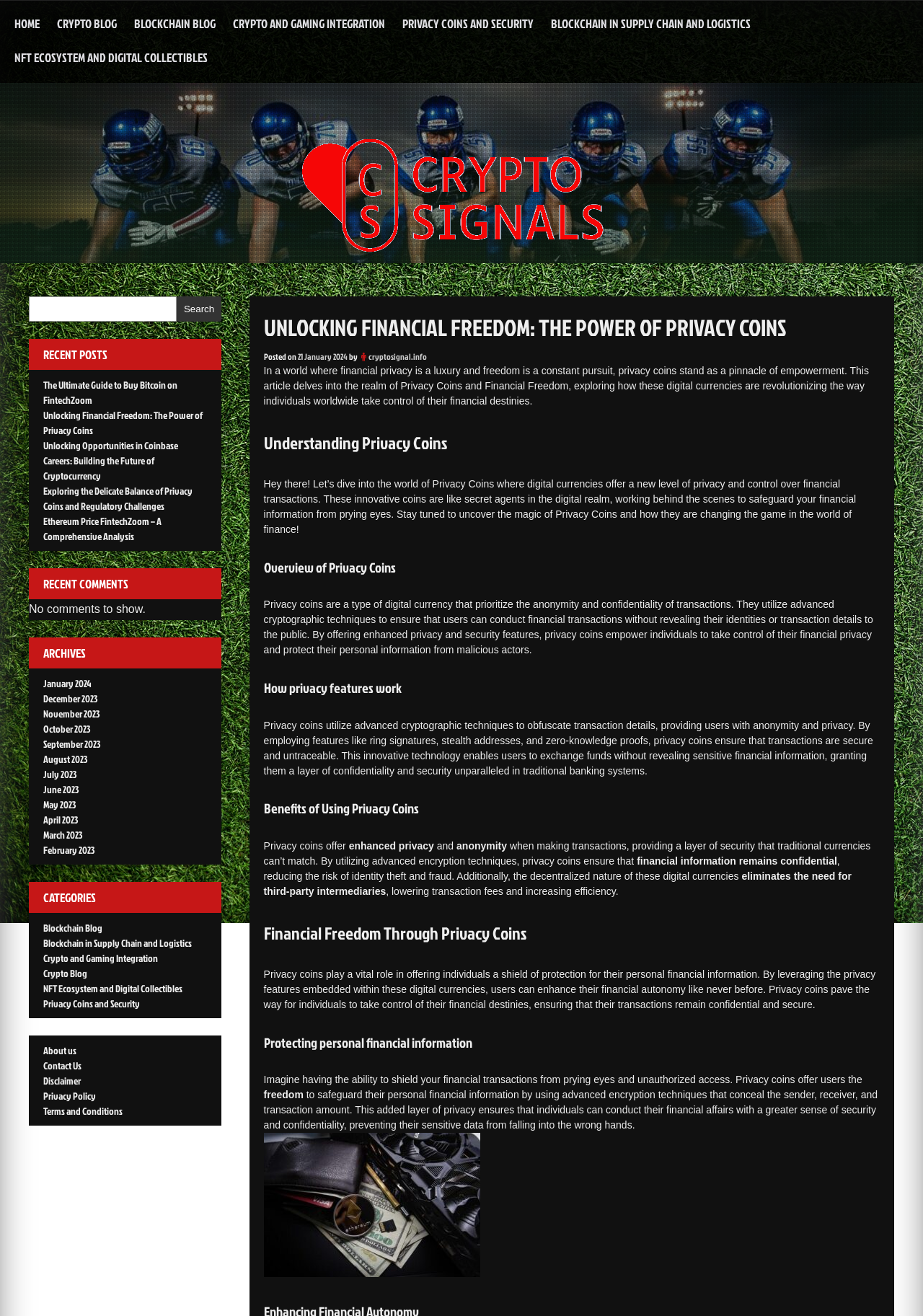Determine the bounding box coordinates of the element's region needed to click to follow the instruction: "Click on the 'HOME' link". Provide these coordinates as four float numbers between 0 and 1, formatted as [left, top, right, bottom].

[0.006, 0.005, 0.052, 0.031]